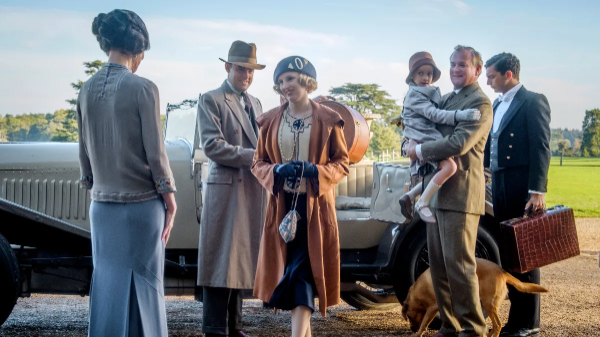Answer with a single word or phrase: 
What is the child doing in the scene?

Being cradled